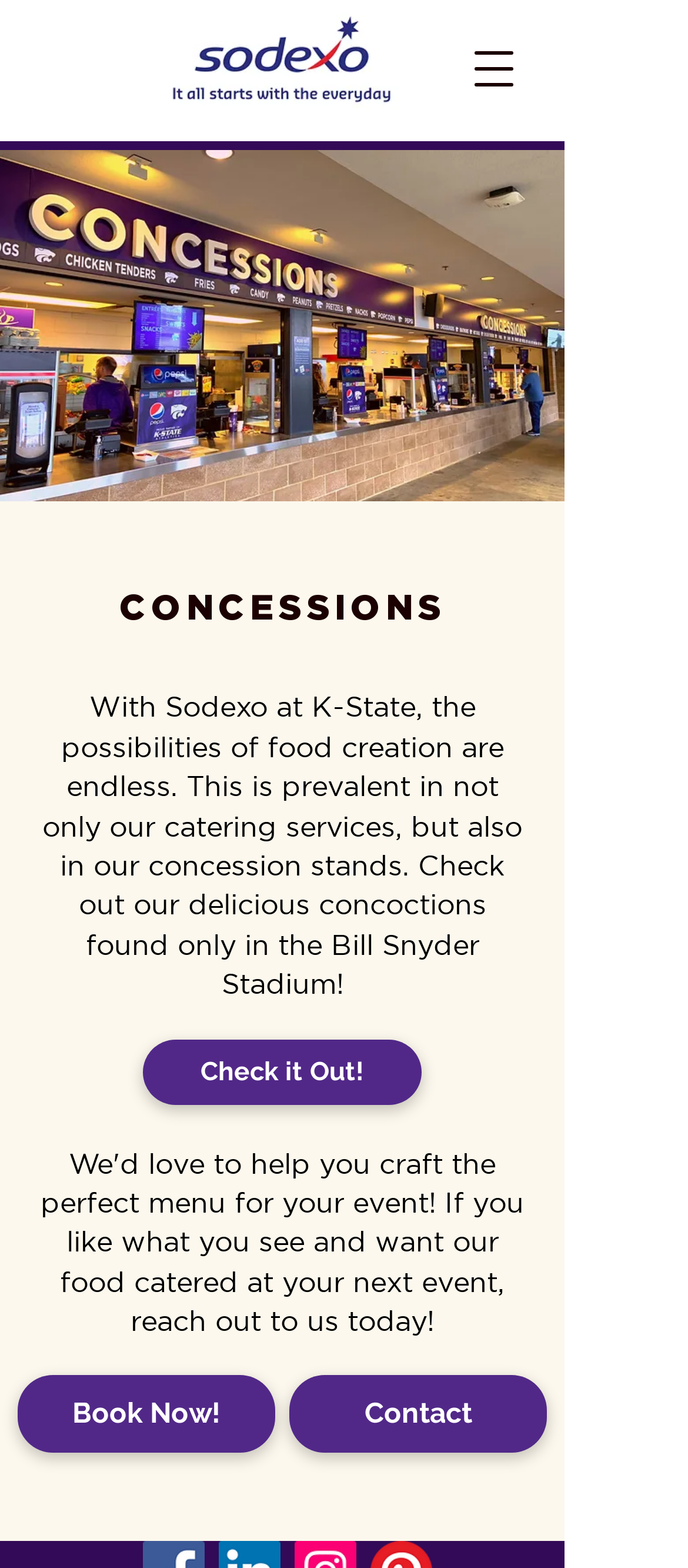Generate a thorough explanation of the webpage's elements.

The webpage is about Sodexo's concessions at Kansas State University. At the top, there is a button to open a navigation menu. Below it, there is a heading that reads "The official food and beverage provider OF K-STATE Athletics!" in three separate text elements. 

To the right of the heading, there is a small text element with a non-breaking space character. Below the heading, there is a paragraph of text that describes Sodexo's catering services. A "Contact us" link is placed to the left of the paragraph, followed by a text element that encourages users to learn more.

Further down, there is a main section that takes up most of the page. At the top of this section, there is a large image, likely showcasing a concession stand. Below the image, there is a heading that reads "CONCESSIONS" in a prominent font. 

Under the heading, there is a paragraph of text that describes the possibilities of food creation with Sodexo at K-State, highlighting their catering services and concession stands. The text also mentions the Bill Snyder Stadium. 

To the right of the paragraph, there is a "Check it Out!" link. At the very bottom of the page, there are two links: "Book Now!" on the left and "Contact" on the right.